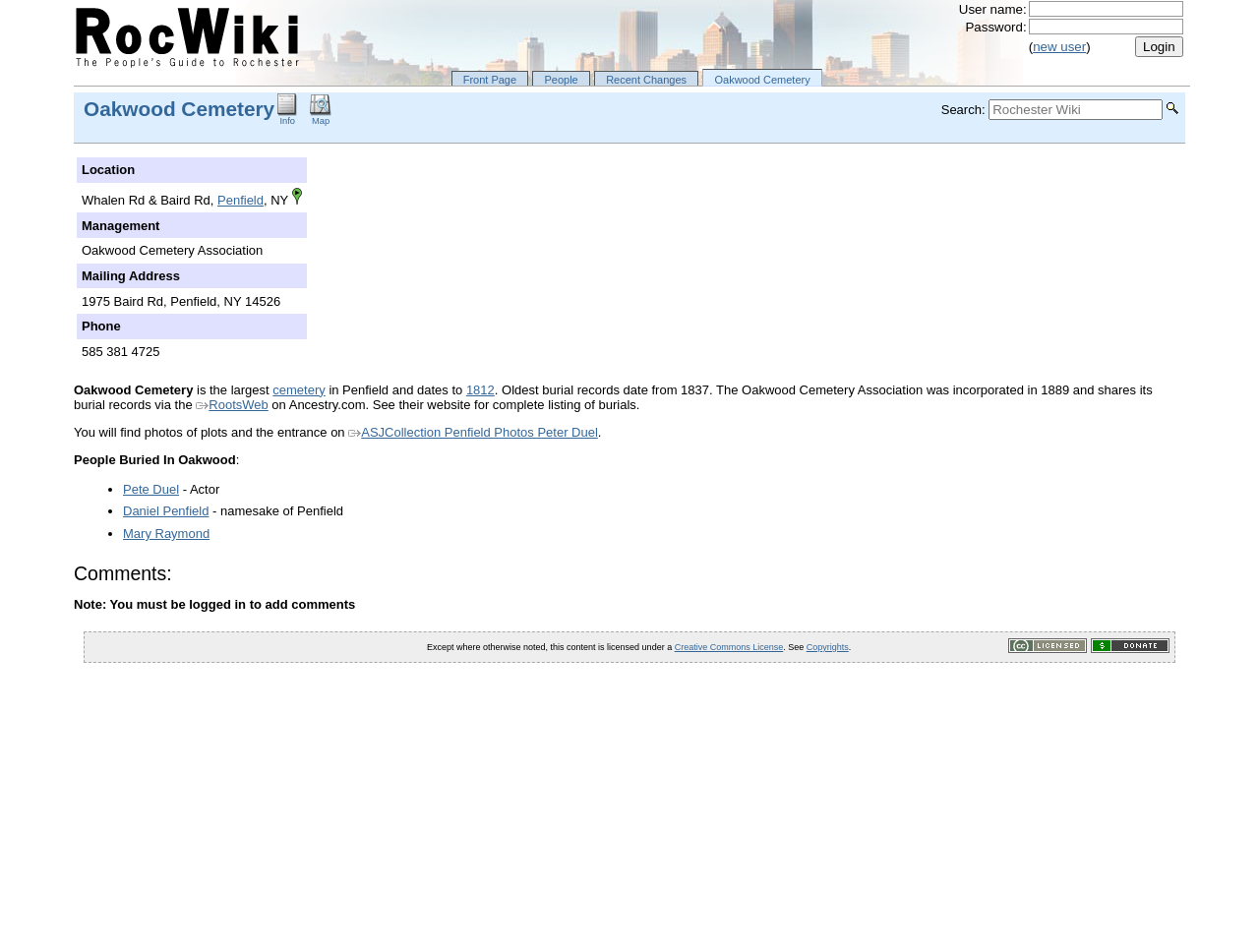Find the bounding box coordinates of the clickable area required to complete the following action: "view Pete Duel's page".

[0.098, 0.506, 0.142, 0.521]